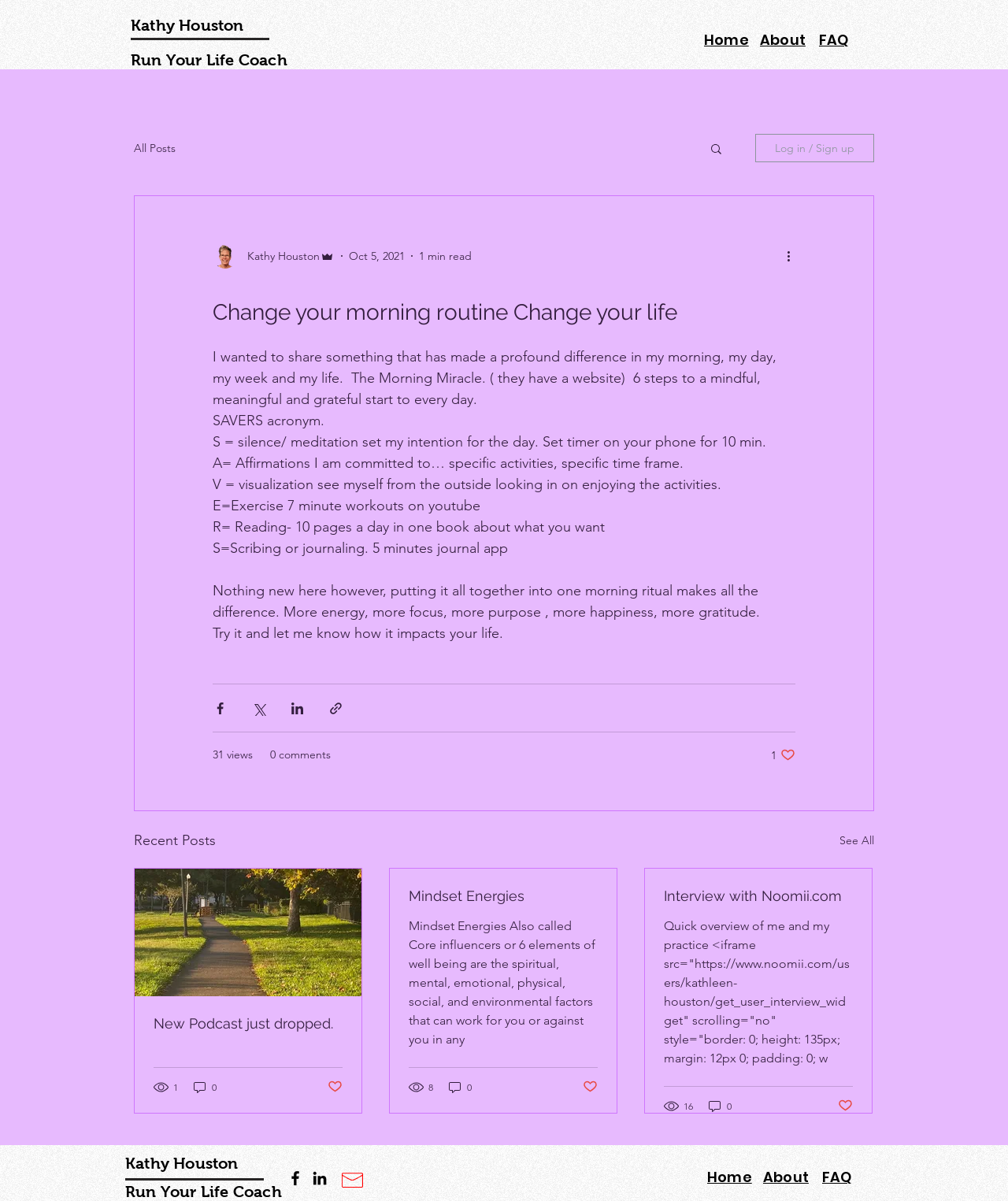What is the name of the author of the blog post?
Look at the screenshot and give a one-word or phrase answer.

Kathy Houston